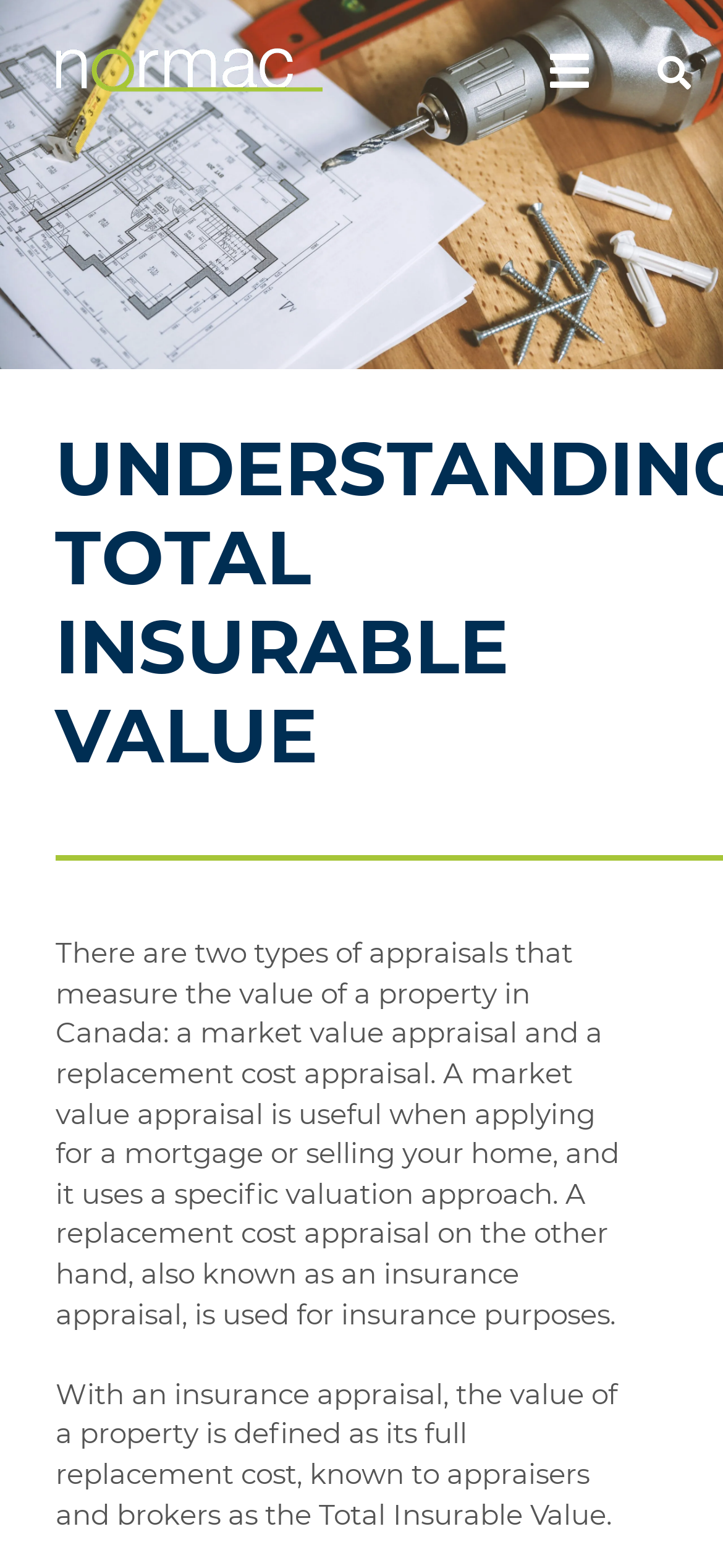Provide a short, one-word or phrase answer to the question below:
How many types of appraisals are mentioned?

Two